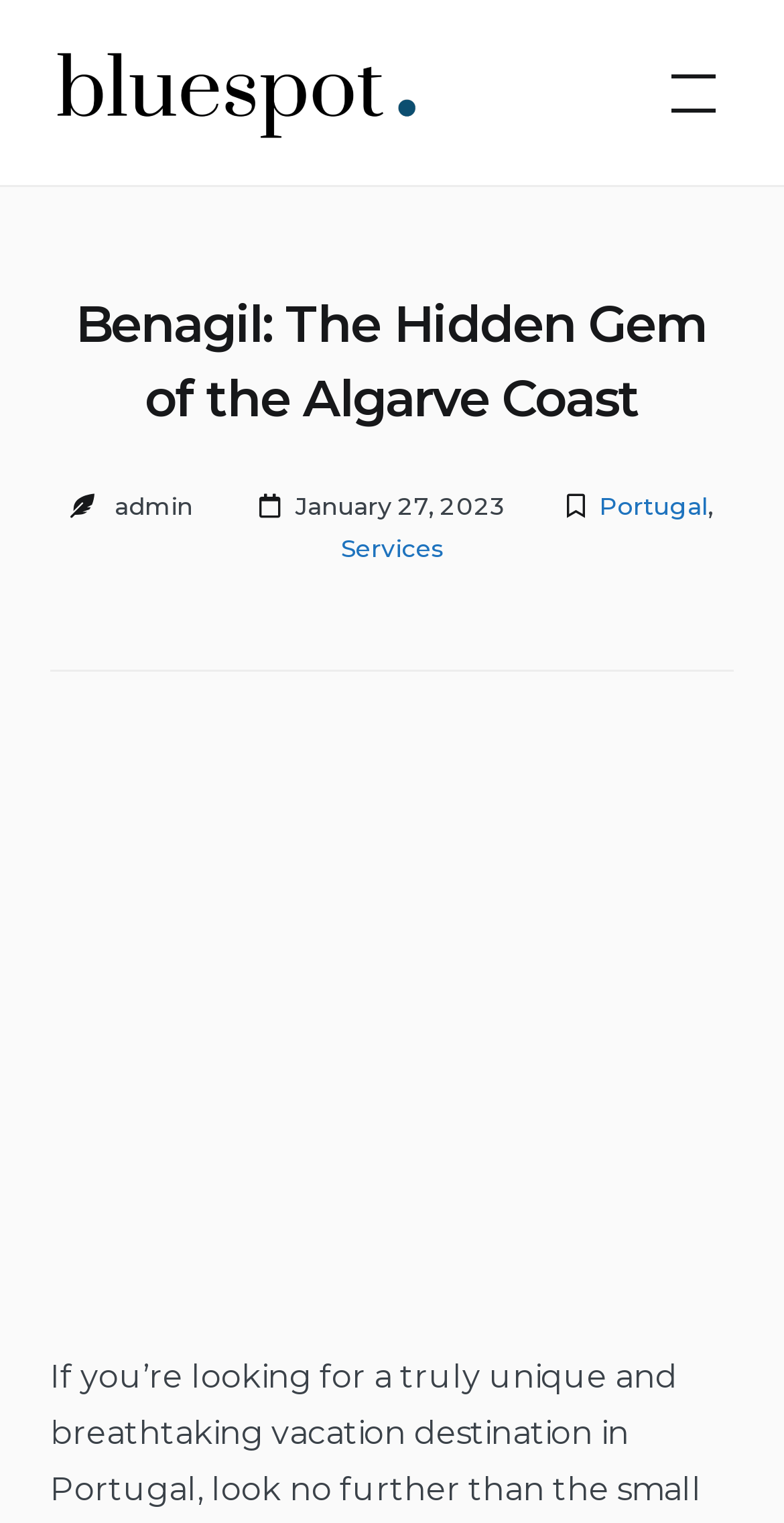Identify and generate the primary title of the webpage.

Benagil: The Hidden Gem of the Algarve Coast